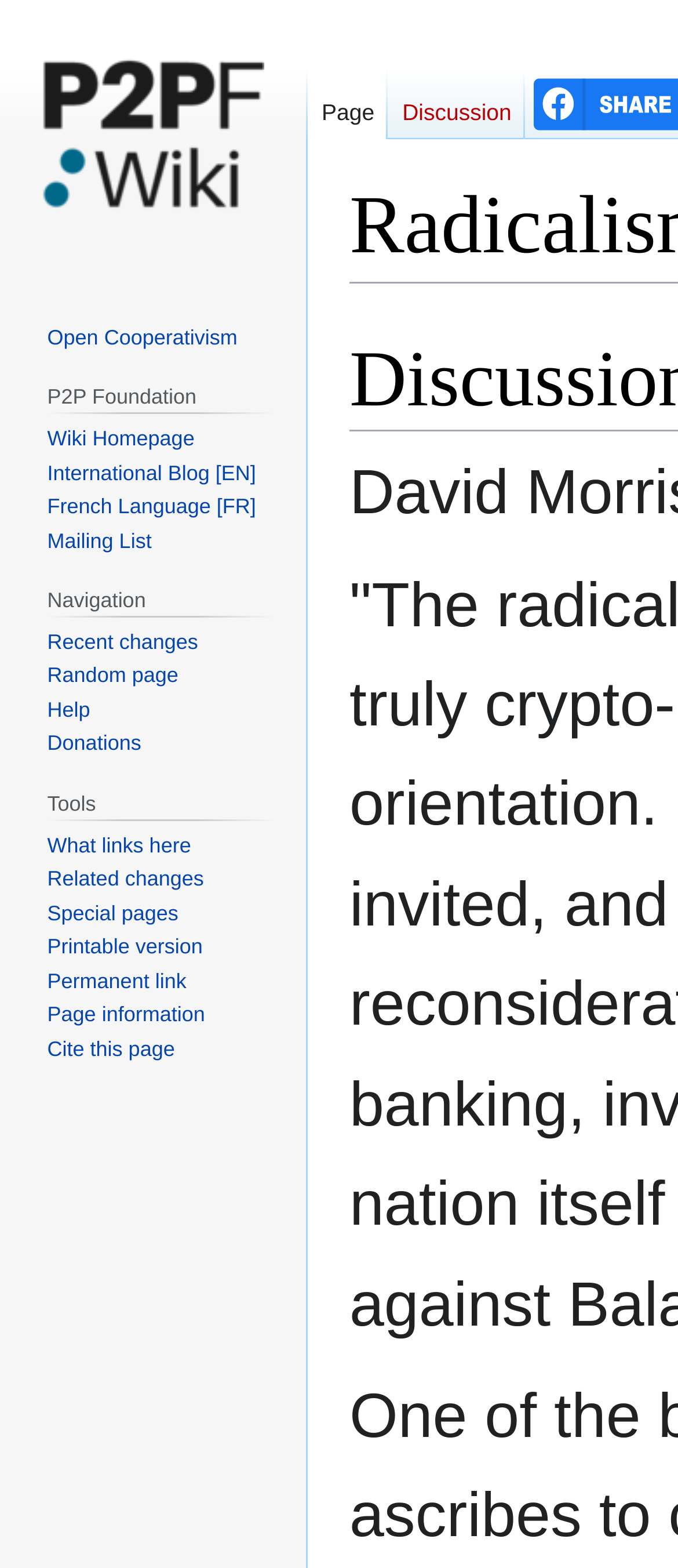How many navigation sections are there?
Using the image as a reference, answer with just one word or a short phrase.

3